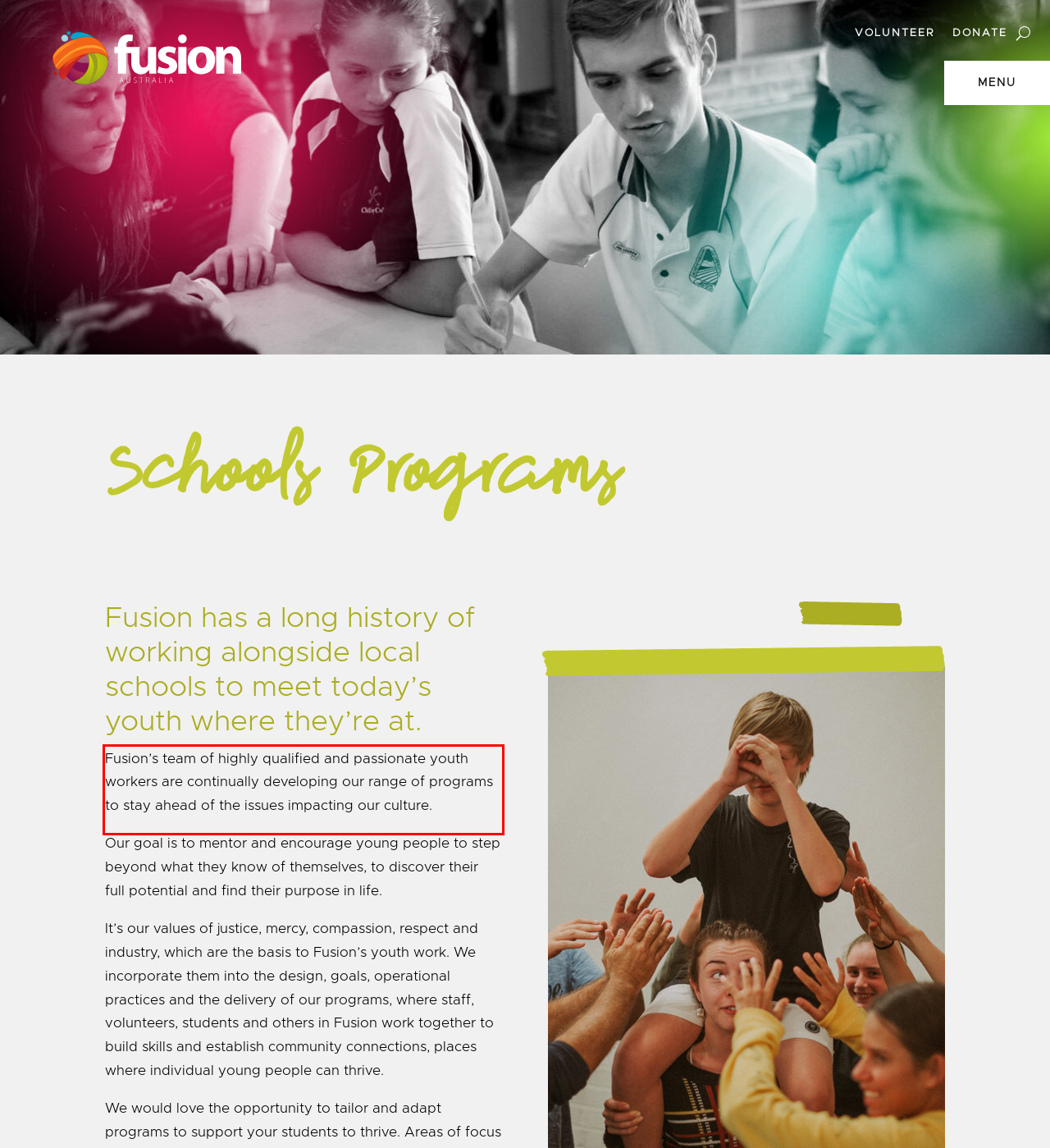Identify the red bounding box in the webpage screenshot and perform OCR to generate the text content enclosed.

Fusion’s team of highly qualified and passionate youth workers are continually developing our range of programs to stay ahead of the issues impacting our culture.